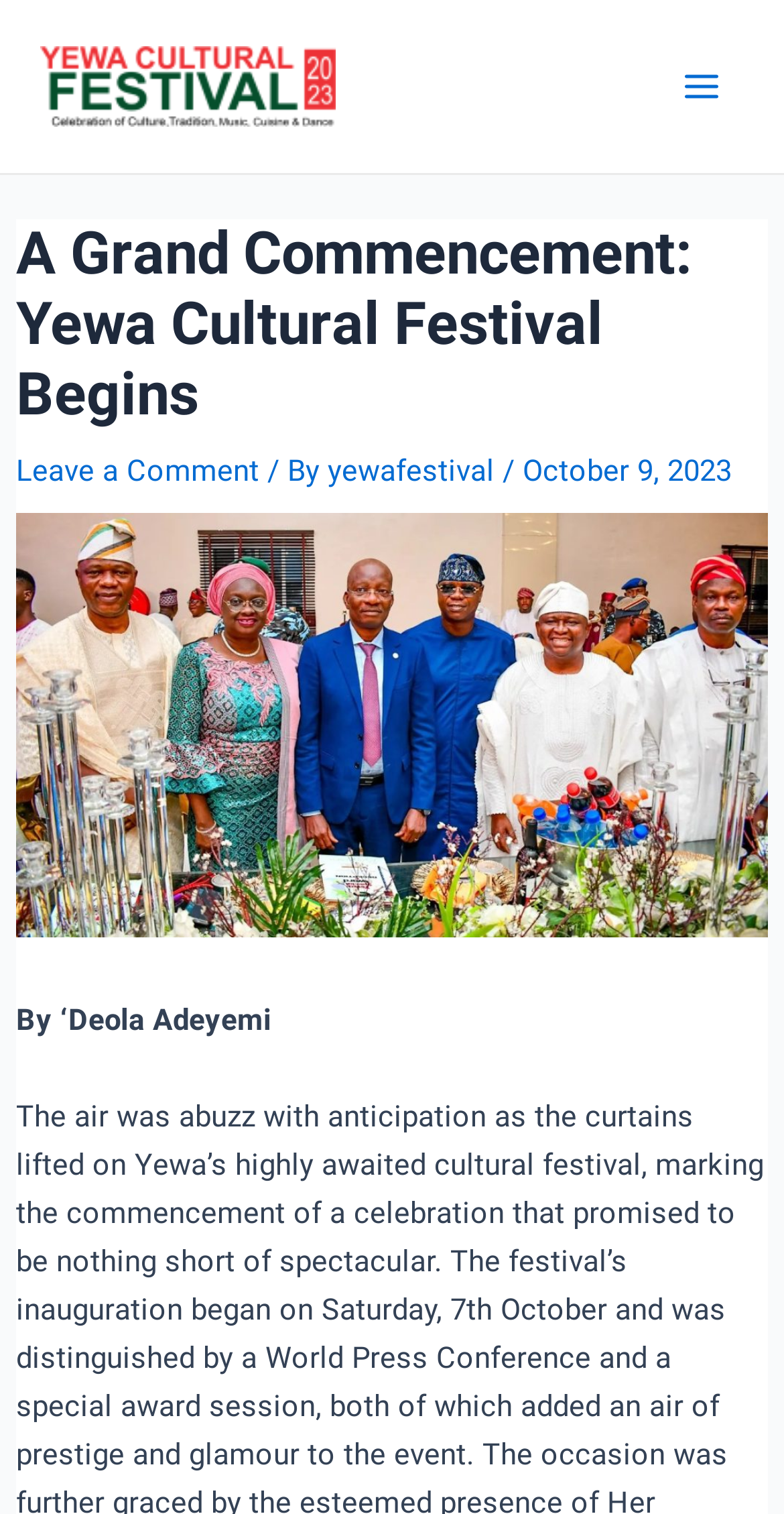Illustrate the webpage with a detailed description.

The webpage appears to be an article or blog post about the Yewa Cultural Festival. At the top left of the page, there is a link to "Yewa Festival" accompanied by an image with the same name. To the right of this, there is another link to "Yewa Festival". 

On the top right corner, there is a button labeled "Main Menu" which is not expanded. Next to it, there is an image with no description. 

Below these elements, there is a header section that spans almost the entire width of the page. Within this section, there is a heading that reads "A Grand Commencement: Yewa Cultural Festival Begins". Below the heading, there is a link to "Leave a Comment" on the left, followed by the text "/ By" and then a link to "yewafestival". To the right of these elements, there is the date "October 9, 2023". 

Further down, there is a paragraph of text that starts with "By ‘Deola Adeyemi", which appears to be the beginning of the article's content.